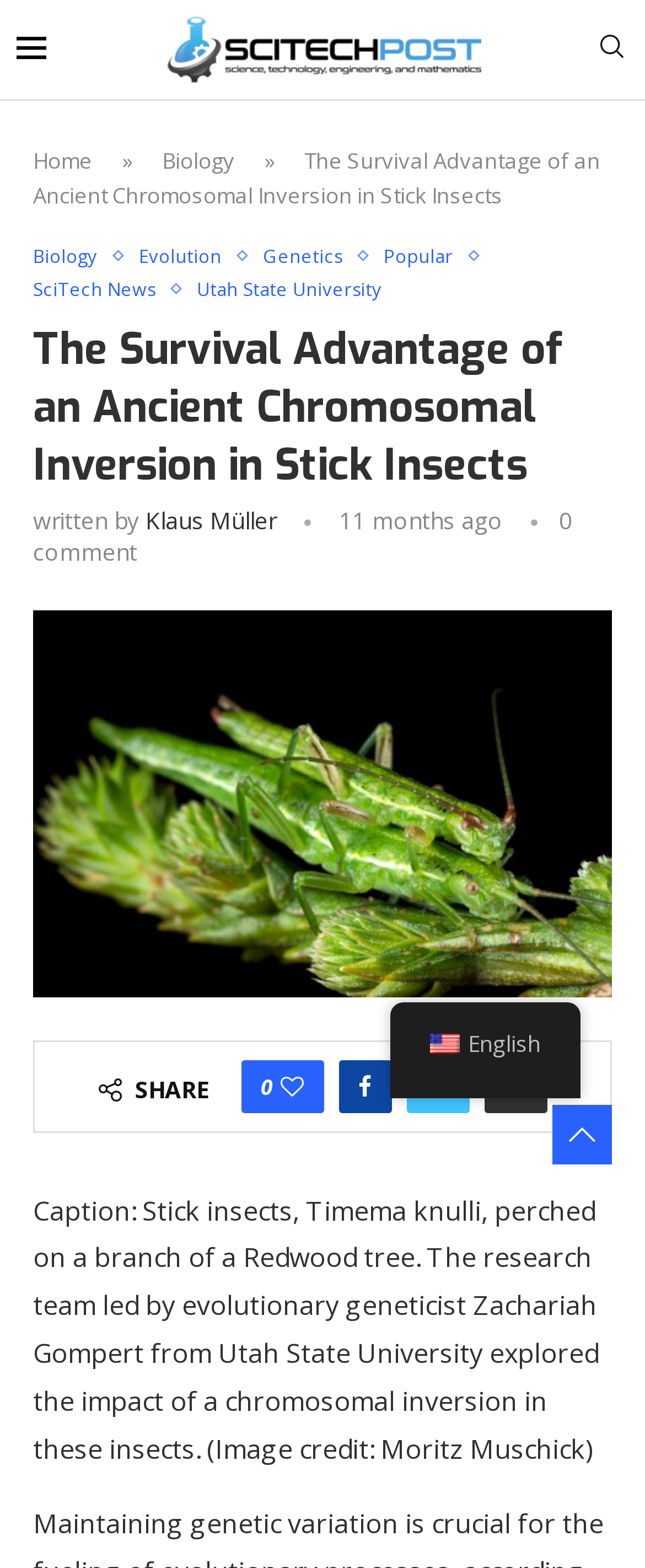Please find and report the bounding box coordinates of the element to click in order to perform the following action: "Click on the SciTechPost logo". The coordinates should be expressed as four float numbers between 0 and 1, in the format [left, top, right, bottom].

[0.254, 0.011, 0.746, 0.053]